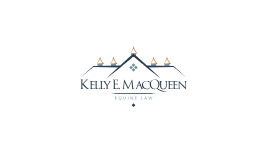Examine the image carefully and respond to the question with a detailed answer: 
What area of law does the firm specialize in?

The subtitle 'EQUINE LAW' below the name 'KELLY E. MACQUEEN' reinforces the specialized area of practice, suggesting a professional commitment to addressing the unique legal needs within the equestrian community, which means the firm specializes in equine law.